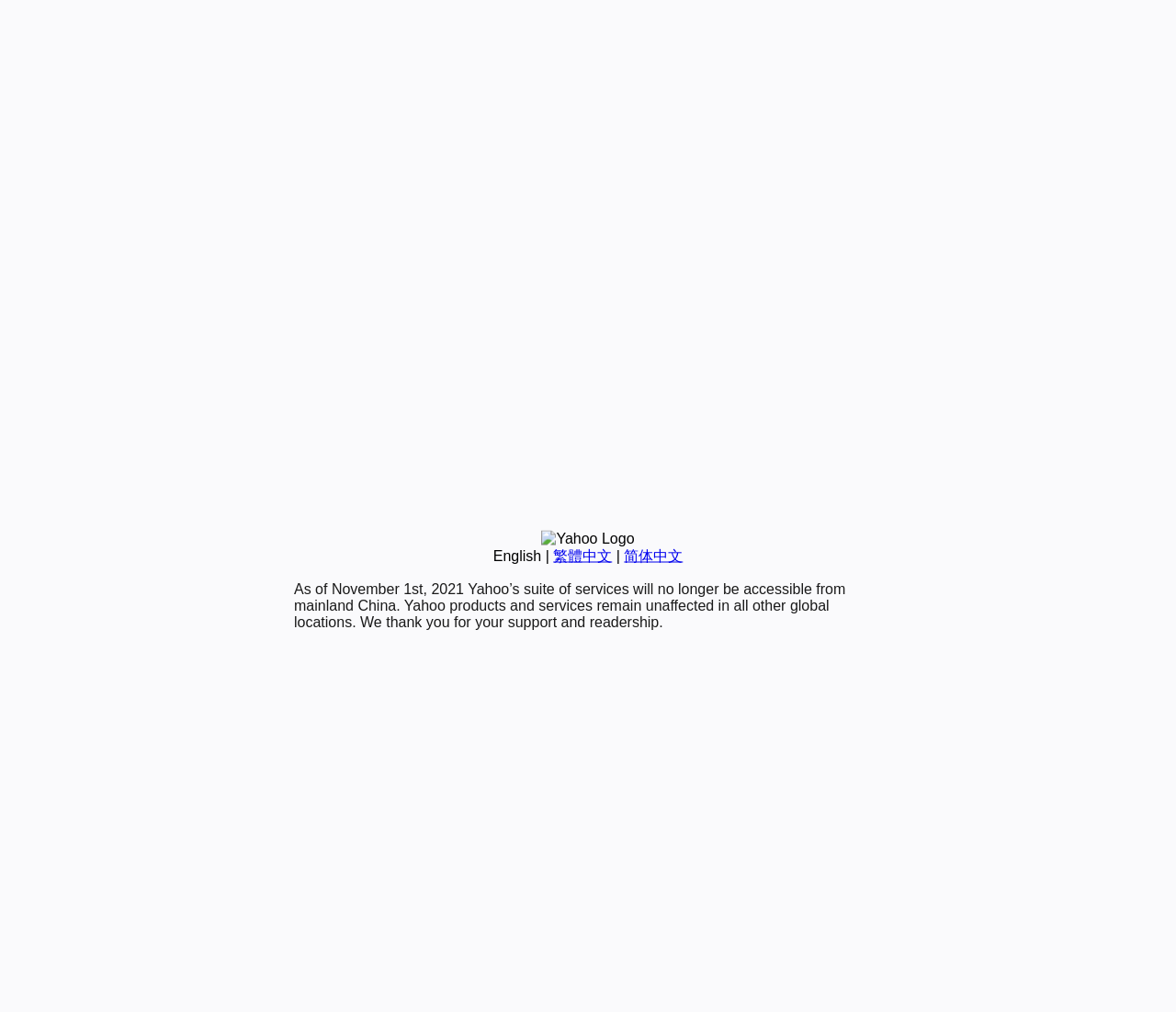Using the webpage screenshot, locate the HTML element that fits the following description and provide its bounding box: "Dress code requirements".

None